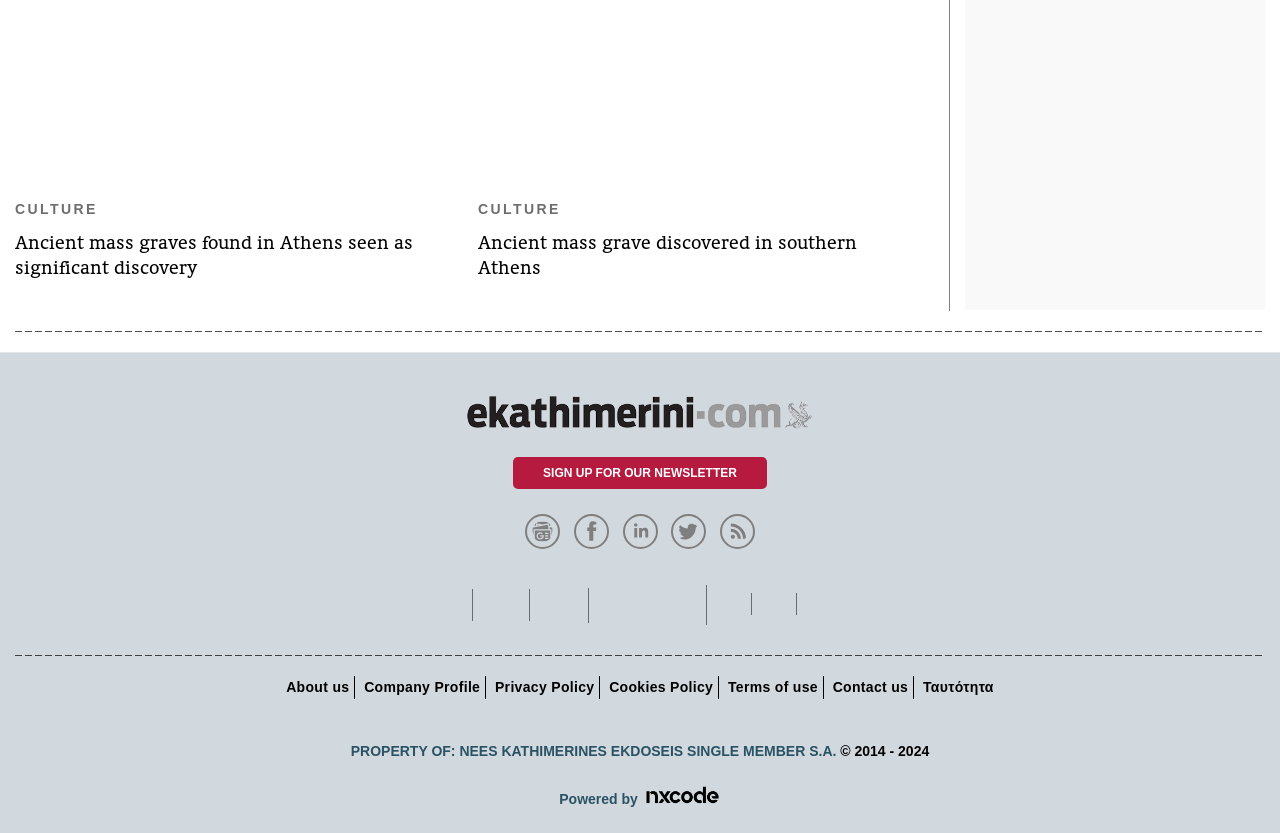Locate the bounding box coordinates of the item that should be clicked to fulfill the instruction: "Sign up for the newsletter".

[0.401, 0.549, 0.599, 0.587]